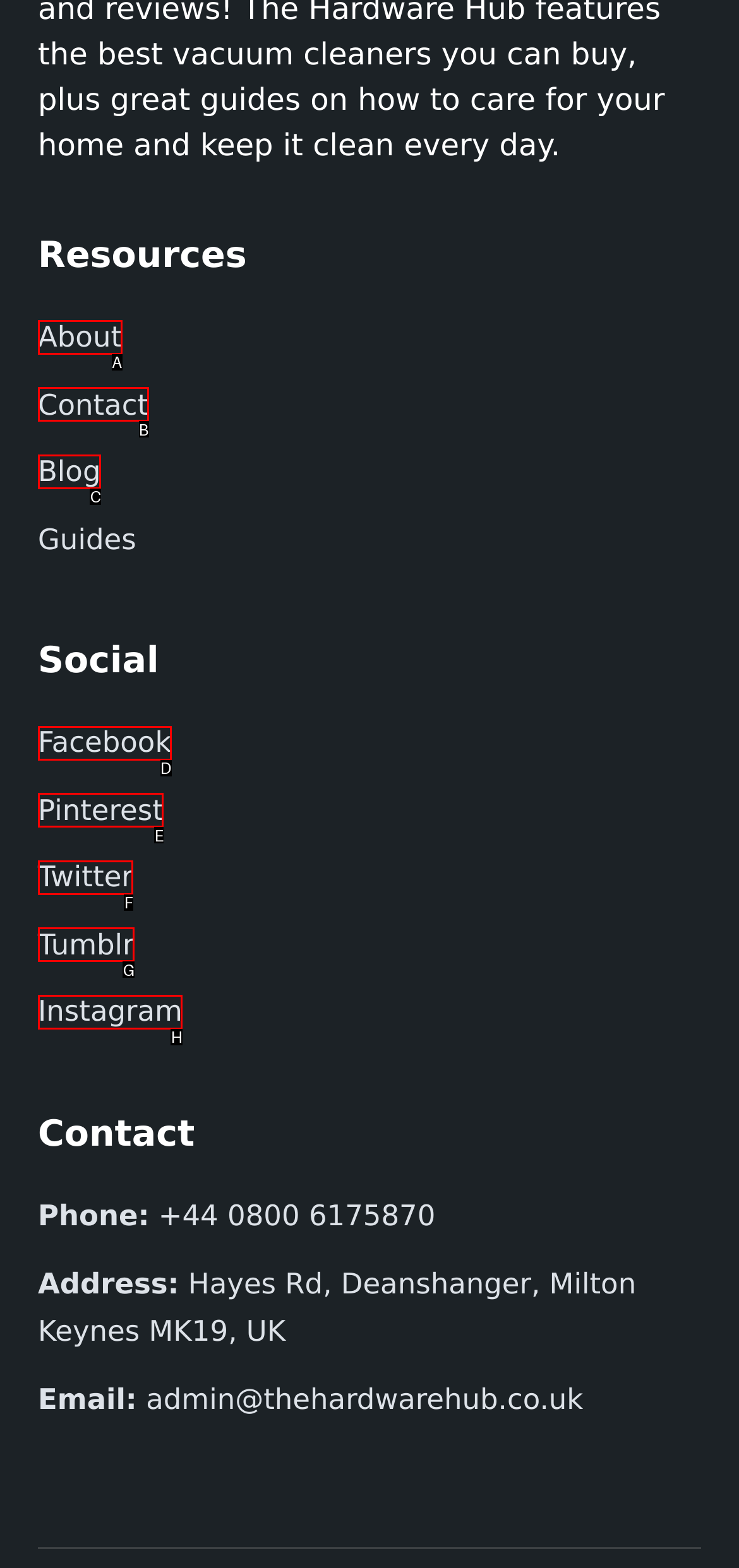Given the description: Twitter, identify the HTML element that corresponds to it. Respond with the letter of the correct option.

F